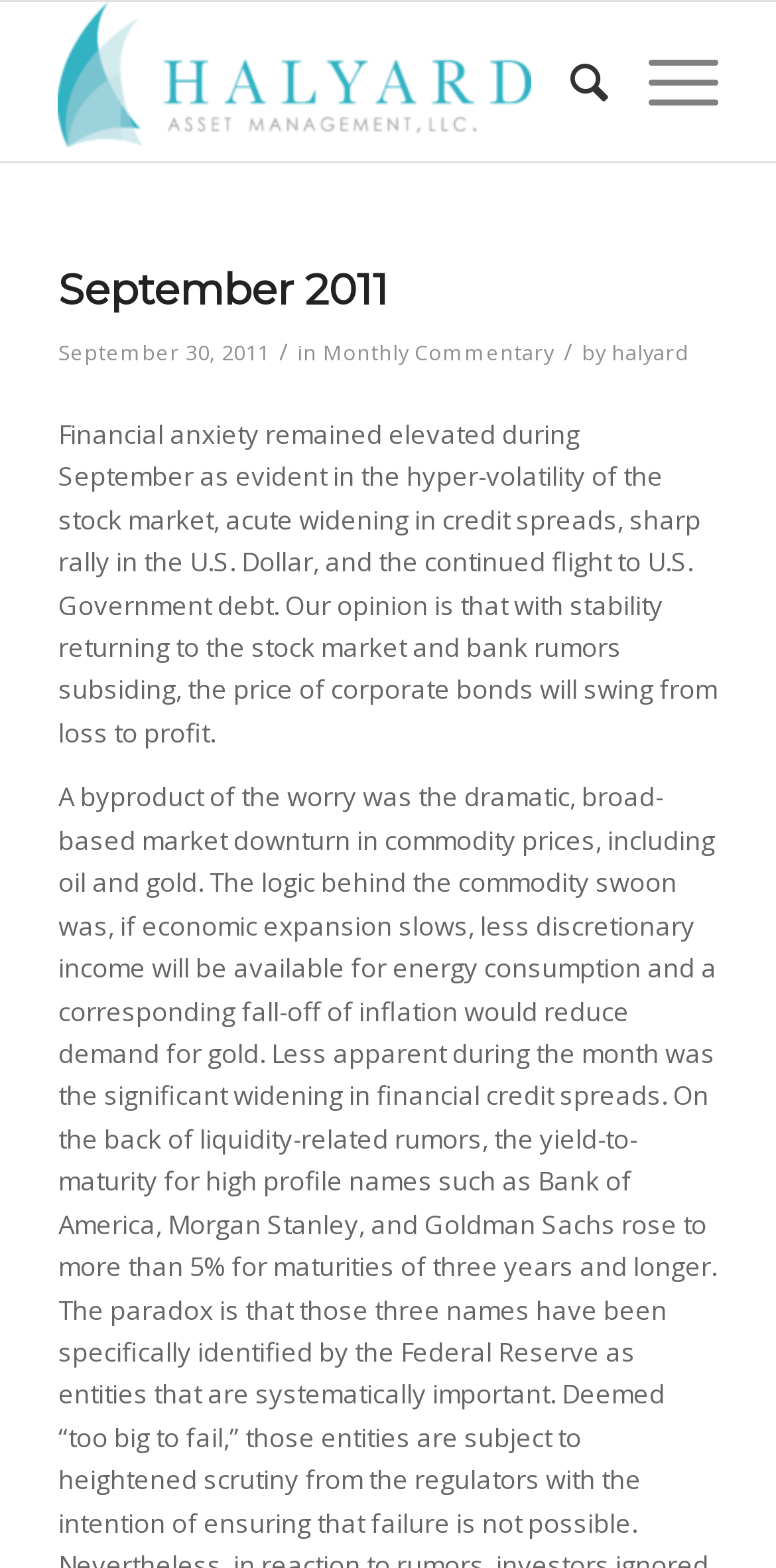Present a detailed account of what is displayed on the webpage.

The webpage appears to be a blog or article page from Halyard Asset Management, LLC, with a focus on a monthly commentary for September 2011. At the top of the page, there is a logo image of Halyard Asset Management, LLC, accompanied by a link to the company's homepage. To the right of the logo, there is a search menu item and a link to a menu.

Below the top section, there is a header area that spans the width of the page. It contains a heading that reads "September 2011" and a time stamp that indicates the article was published on September 30, 2011. The header also includes a link to "Monthly Commentary" and another link to the author, "halyard".

The main content of the page is a block of text that discusses the market activity, economic releases, and Federal Reserve commentary for the past week. The text is quite lengthy and takes up most of the page. It appears to be a summary of the author's thoughts on the market situation, mentioning financial anxiety, stock market volatility, credit spreads, and the U.S. Dollar. The text also expresses the author's opinion on the potential swing in corporate bond prices.